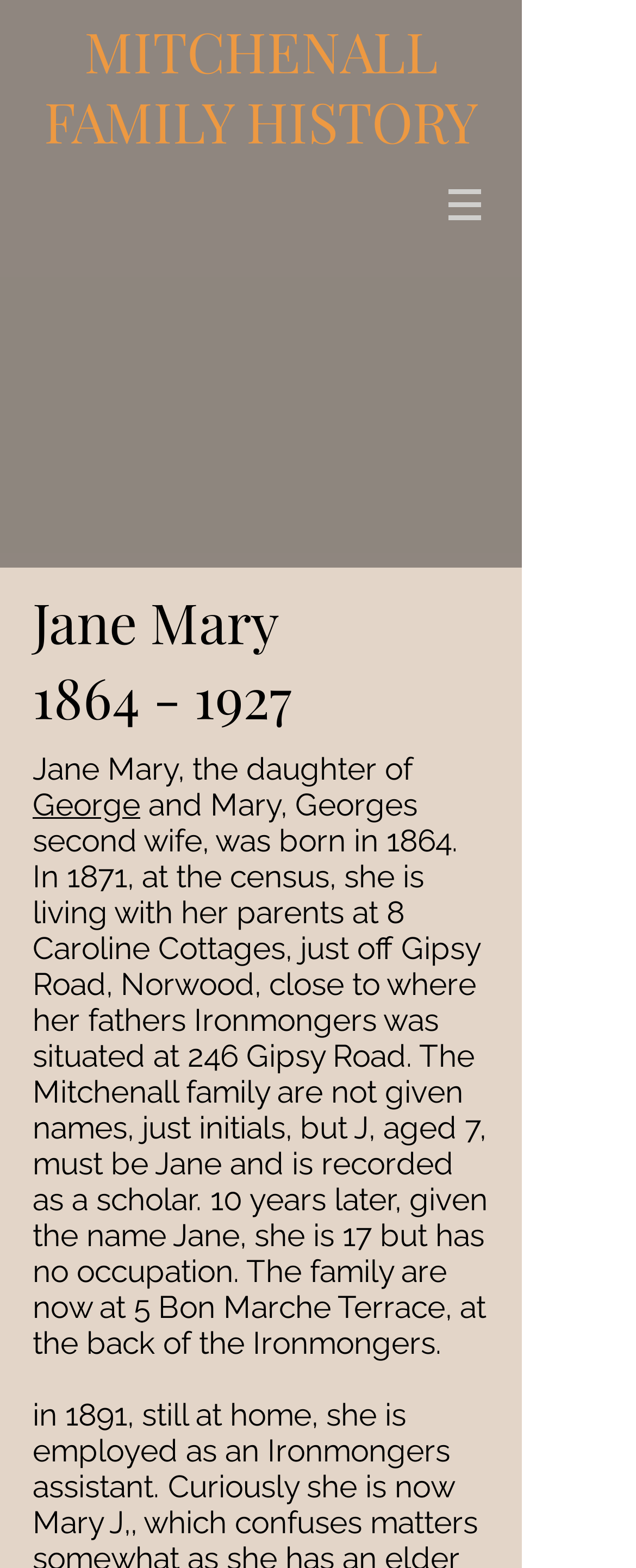Please provide the main heading of the webpage content.

MITCHENALL FAMILY HISTORY